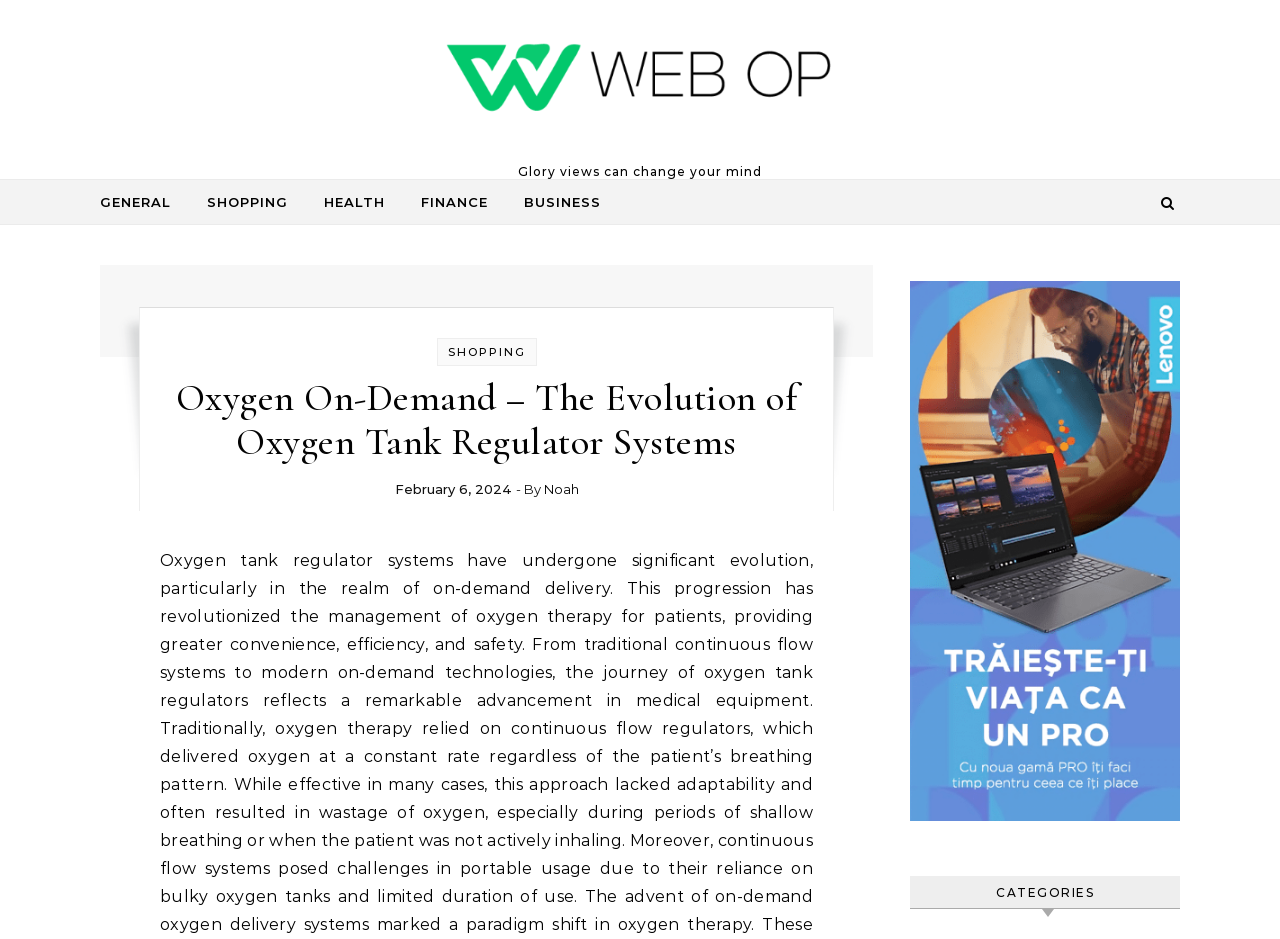Please specify the bounding box coordinates for the clickable region that will help you carry out the instruction: "Go to GENERAL page".

[0.078, 0.192, 0.146, 0.239]